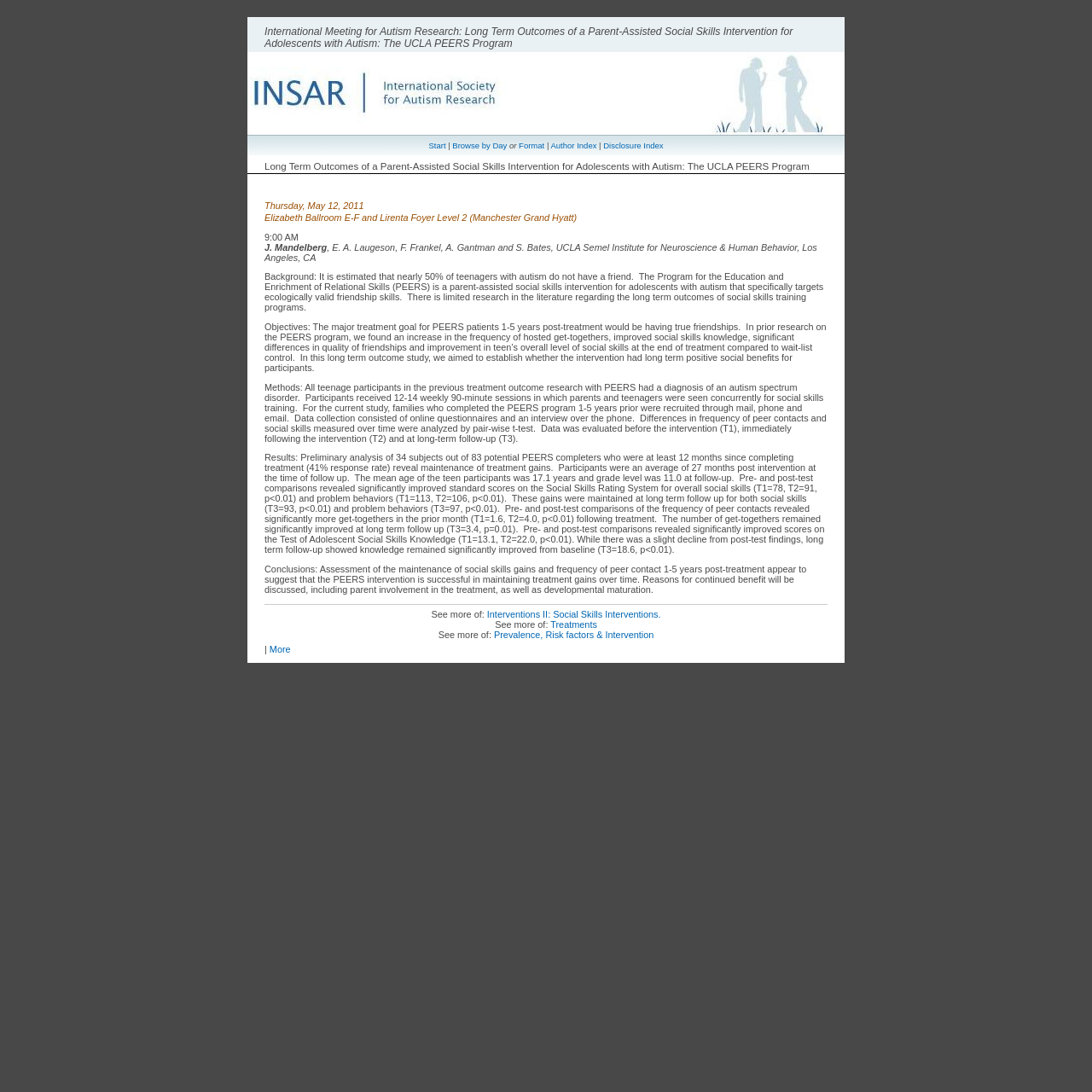Where was the research presented?
Using the image, provide a concise answer in one word or a short phrase.

Manchester Grand Hyatt